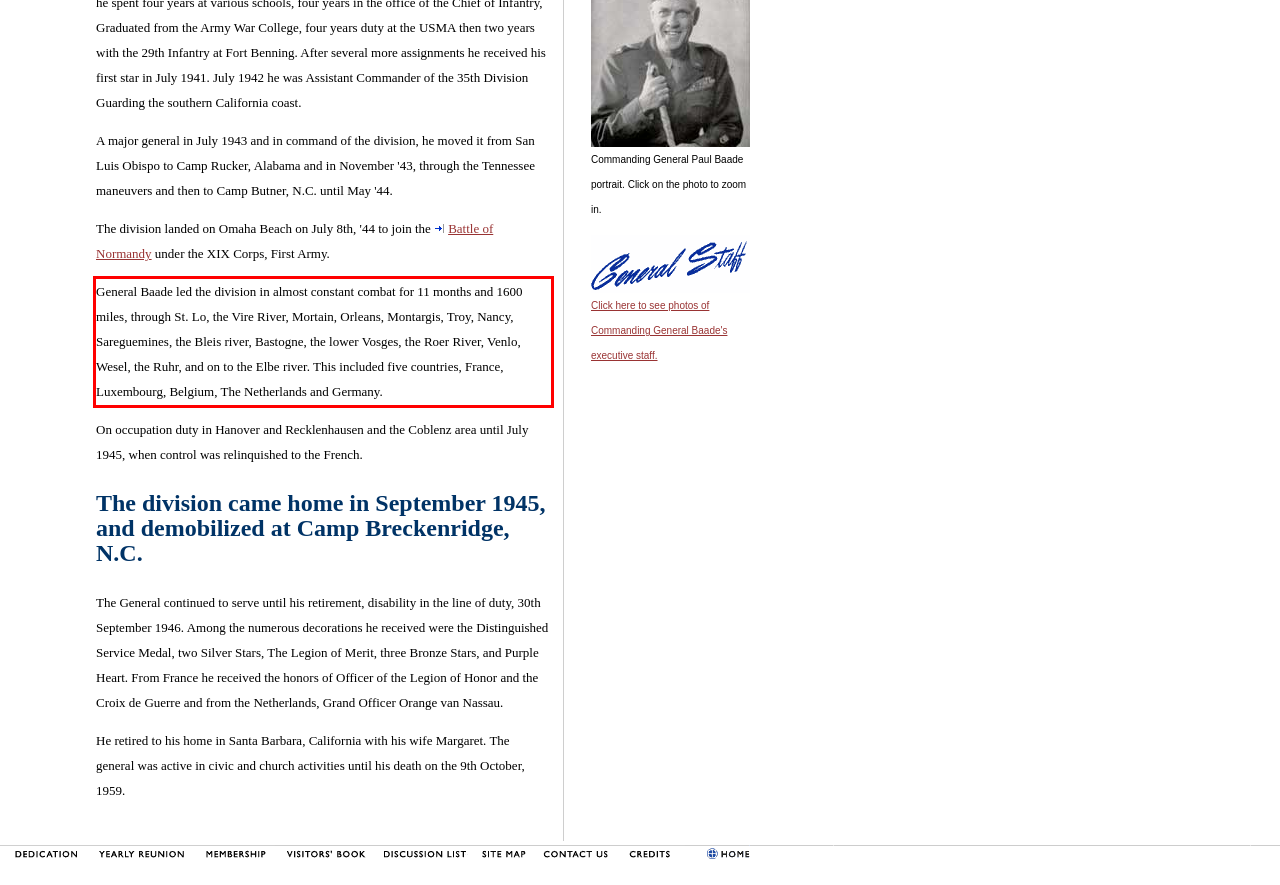Please perform OCR on the UI element surrounded by the red bounding box in the given webpage screenshot and extract its text content.

General Baade led the division in almost constant combat for 11 months and 1600 miles, through St. Lo, the Vire River, Mortain, Orleans, Montargis, Troy, Nancy, Sareguemines, the Bleis river, Bastogne, the lower Vosges, the Roer River, Venlo, Wesel, the Ruhr, and on to the Elbe river. This included five countries, France, Luxembourg, Belgium, The Netherlands and Germany.